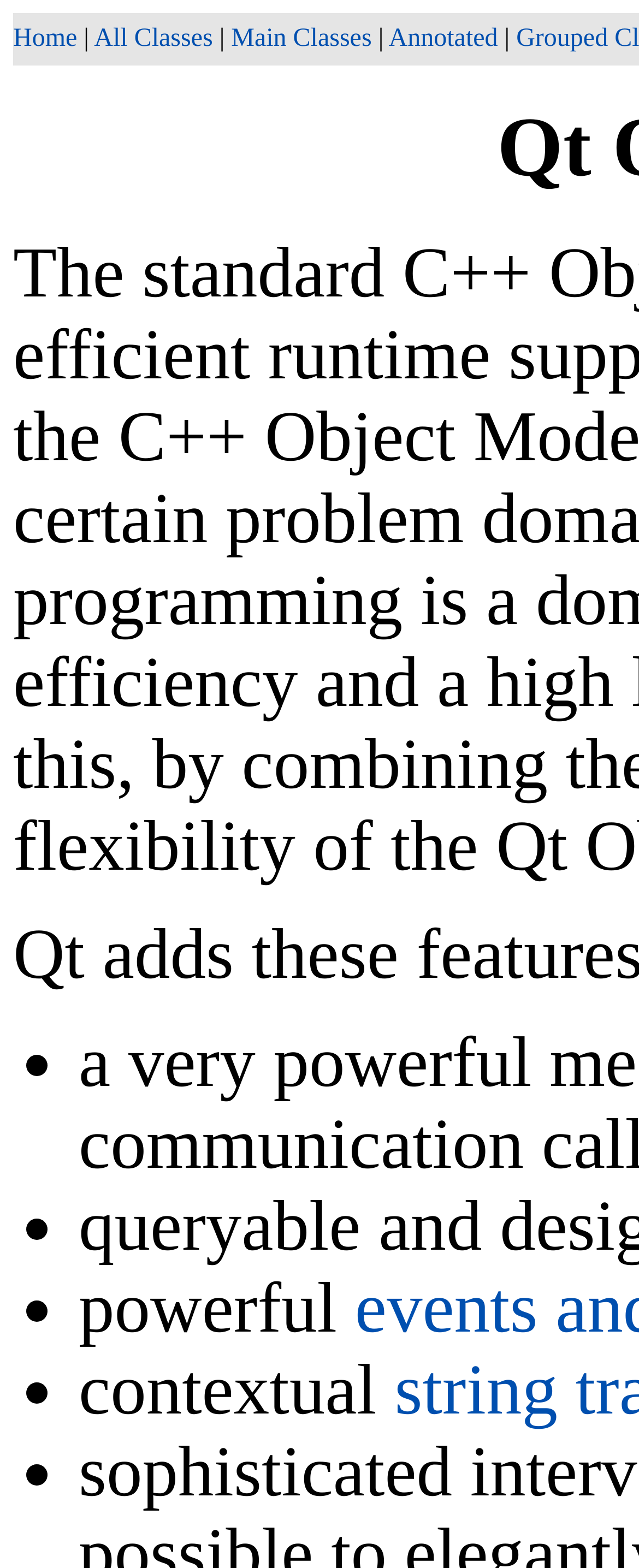What is the first link on the top?
Based on the screenshot, answer the question with a single word or phrase.

Home